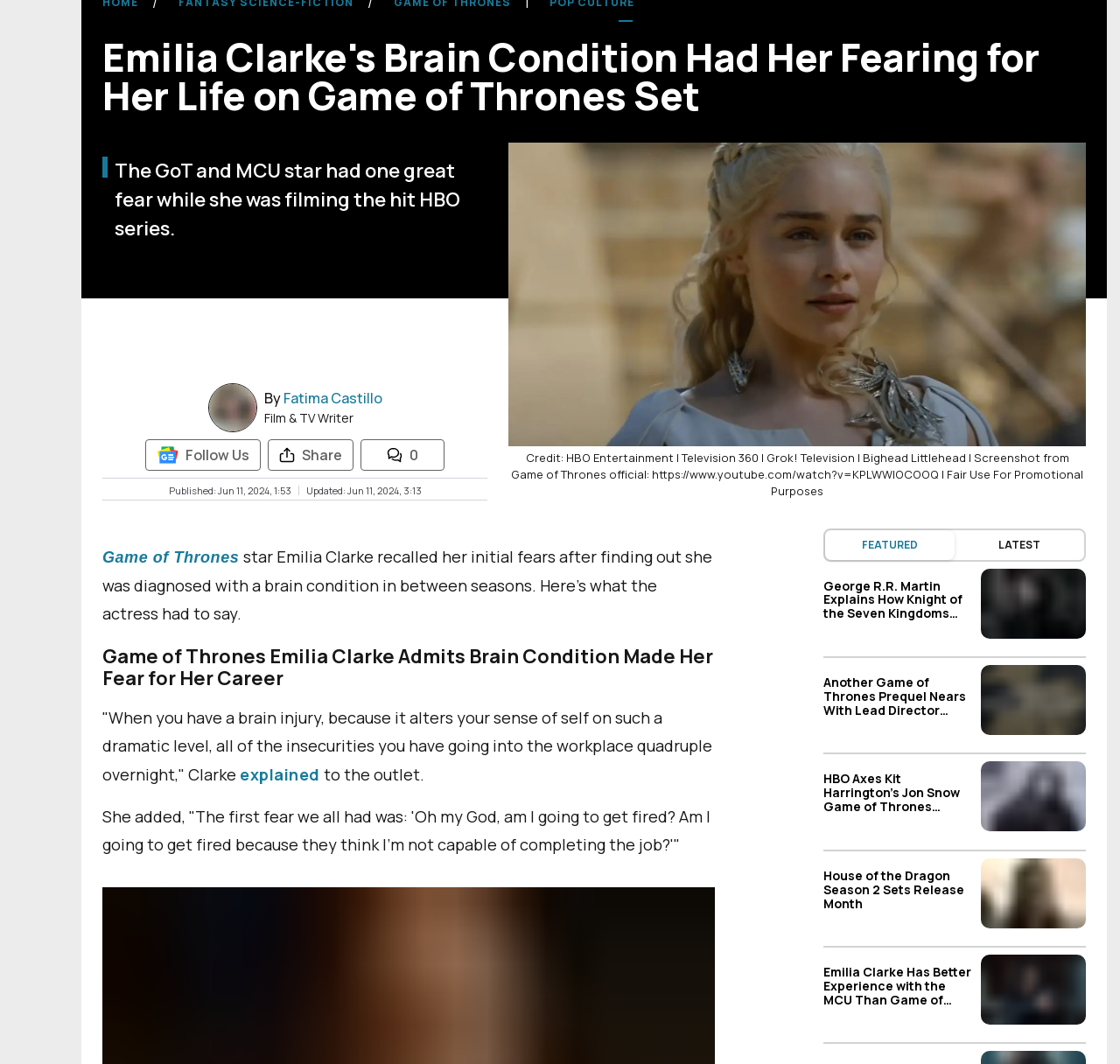Find the bounding box coordinates of the clickable area that will achieve the following instruction: "Read more about Emilia Clarke's experience on Game of Thrones".

[0.091, 0.607, 0.638, 0.648]